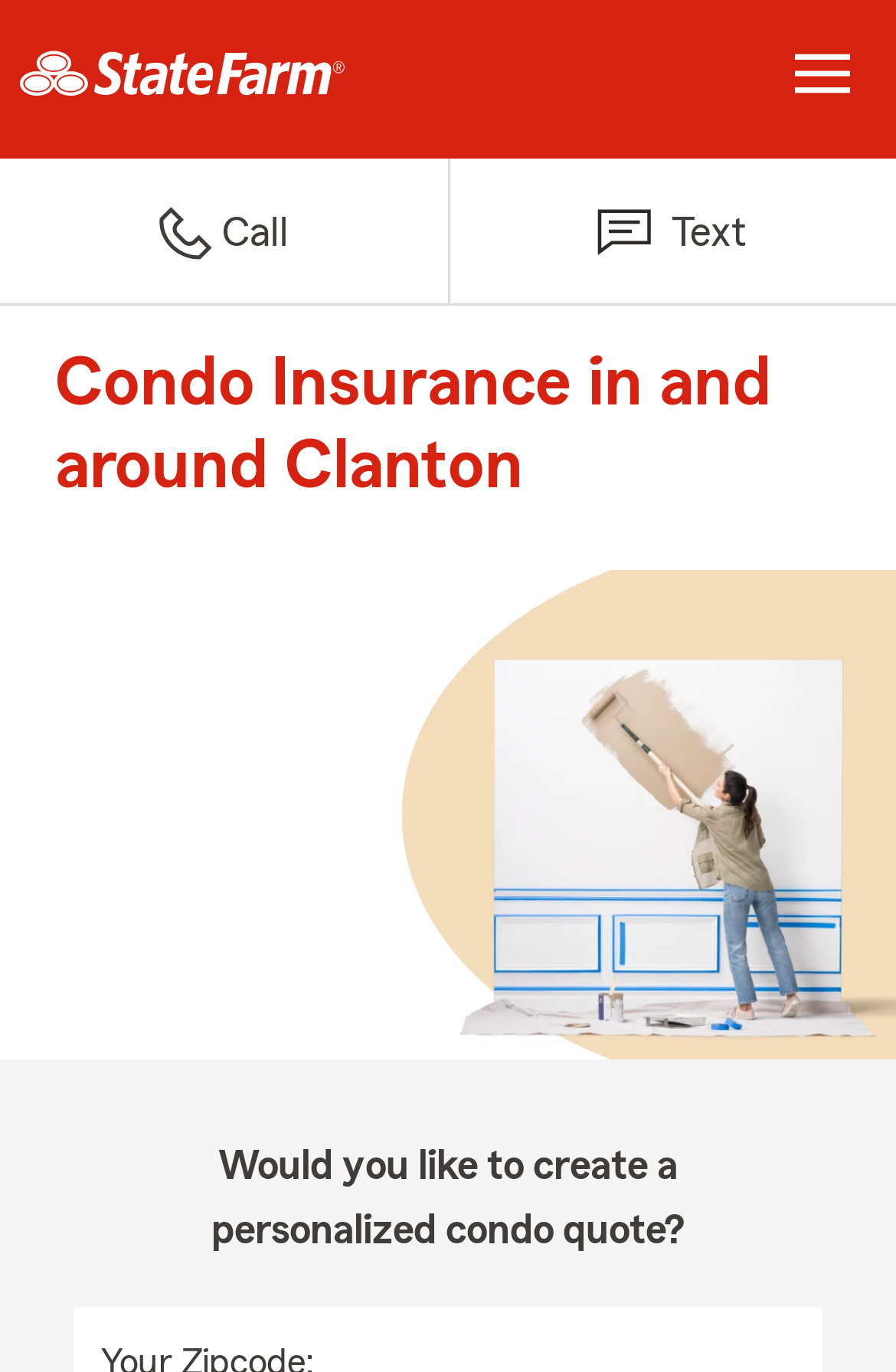What is the agent's name?
Based on the image, provide a one-word or brief-phrase response.

Matt Benson